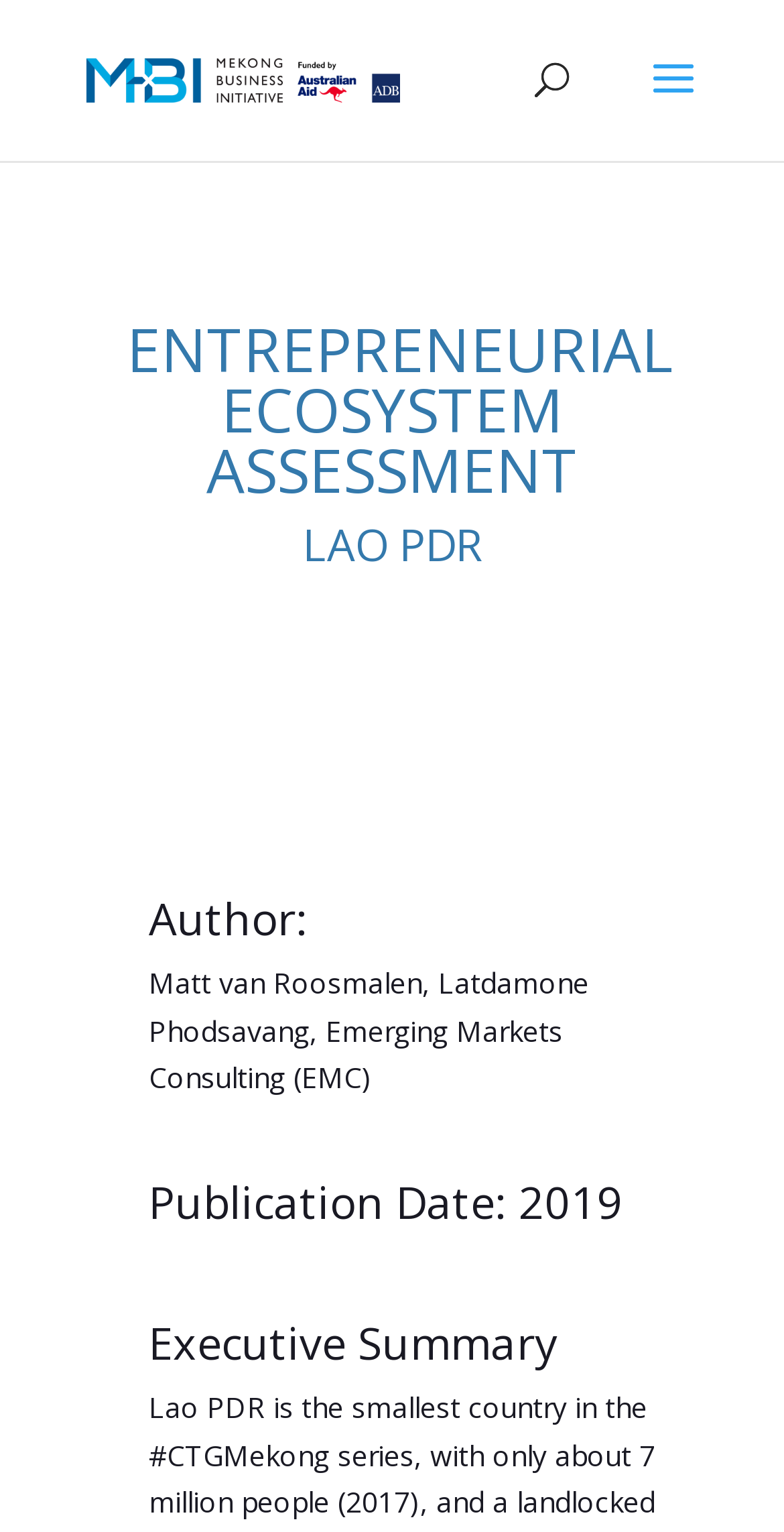What is the title of the second heading?
Examine the image and provide an in-depth answer to the question.

I found the title of the second heading by looking at the hierarchy of headings and finding the second one, which is 'LAO PDR'.